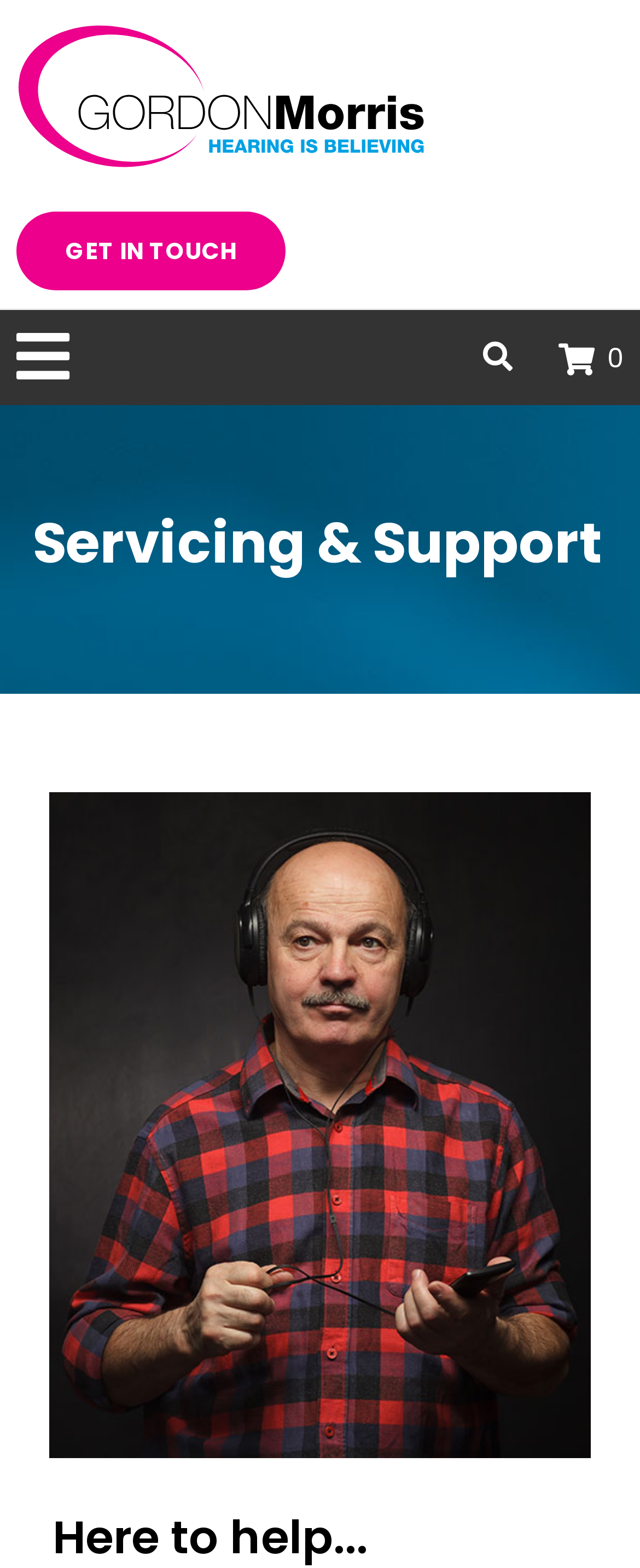Please extract the webpage's main title and generate its text content.

Servicing & Support